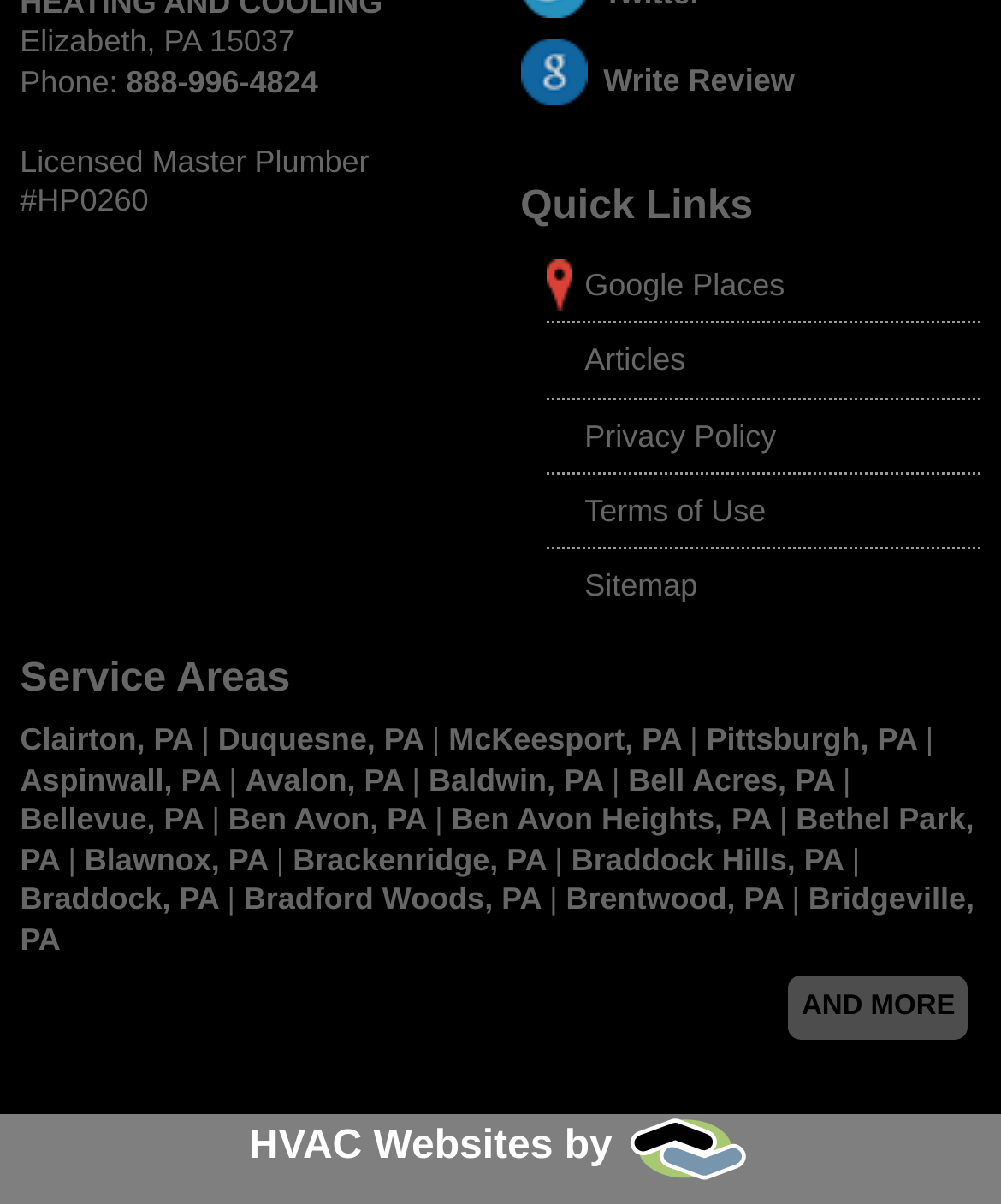Determine the bounding box coordinates of the element that should be clicked to execute the following command: "Check the service area in Clairton, PA".

[0.02, 0.565, 0.201, 0.595]